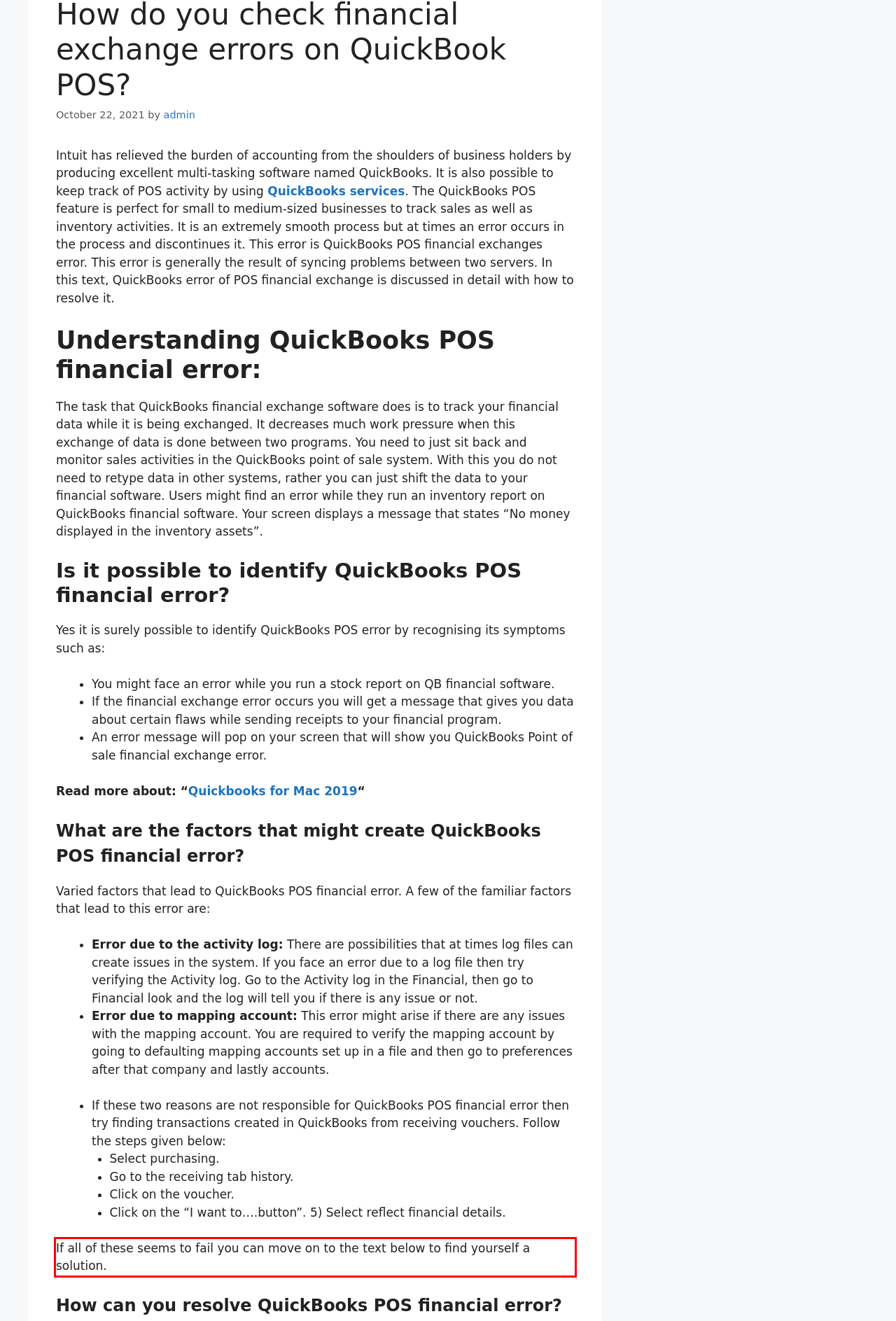Please examine the webpage screenshot and extract the text within the red bounding box using OCR.

If all of these seems to fail you can move on to the text below to find yourself a solution.